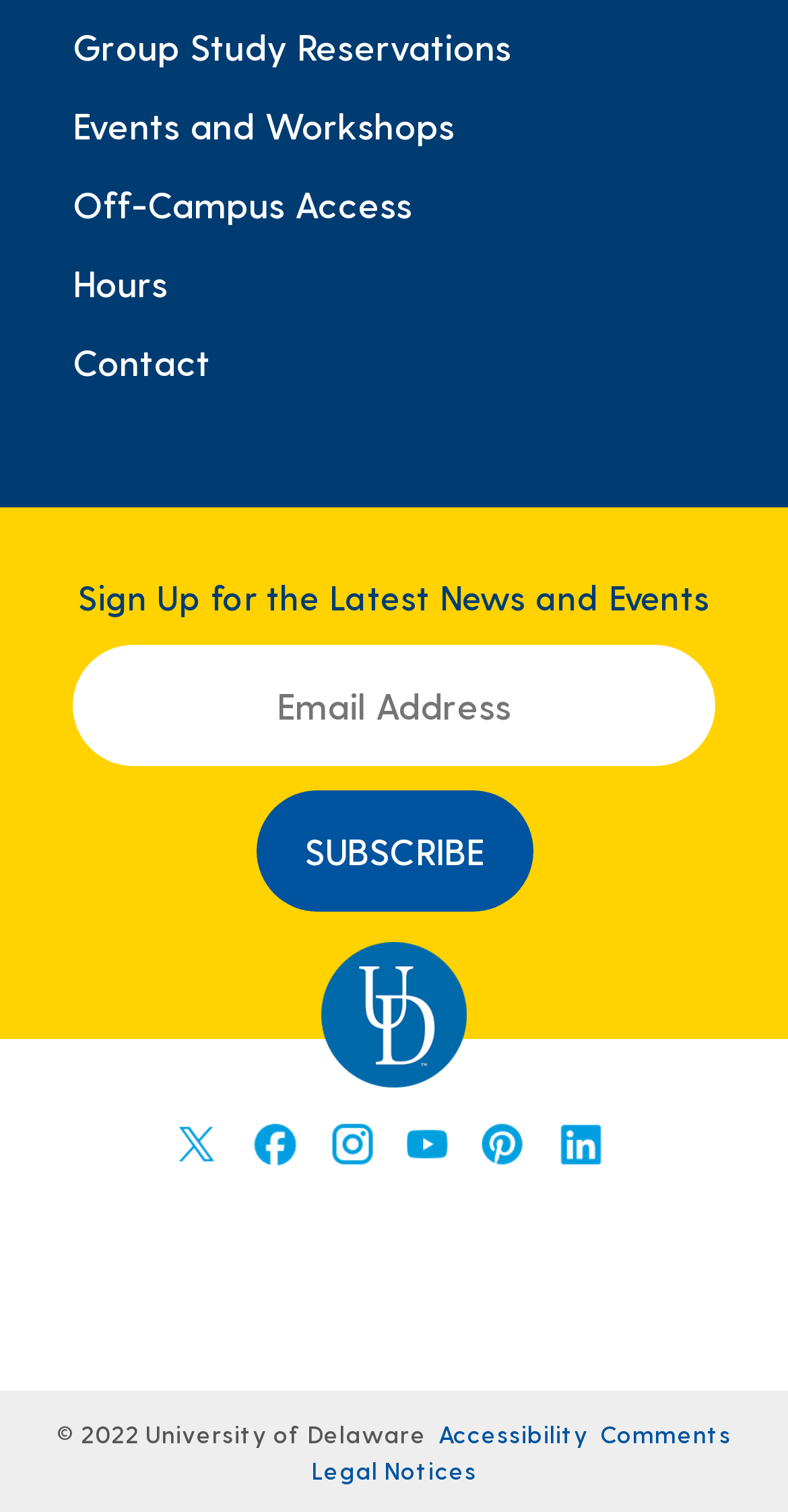Identify the bounding box coordinates of the region that needs to be clicked to carry out this instruction: "Sign up for the latest news and events". Provide these coordinates as four float numbers ranging from 0 to 1, i.e., [left, top, right, bottom].

[0.092, 0.383, 0.908, 0.406]